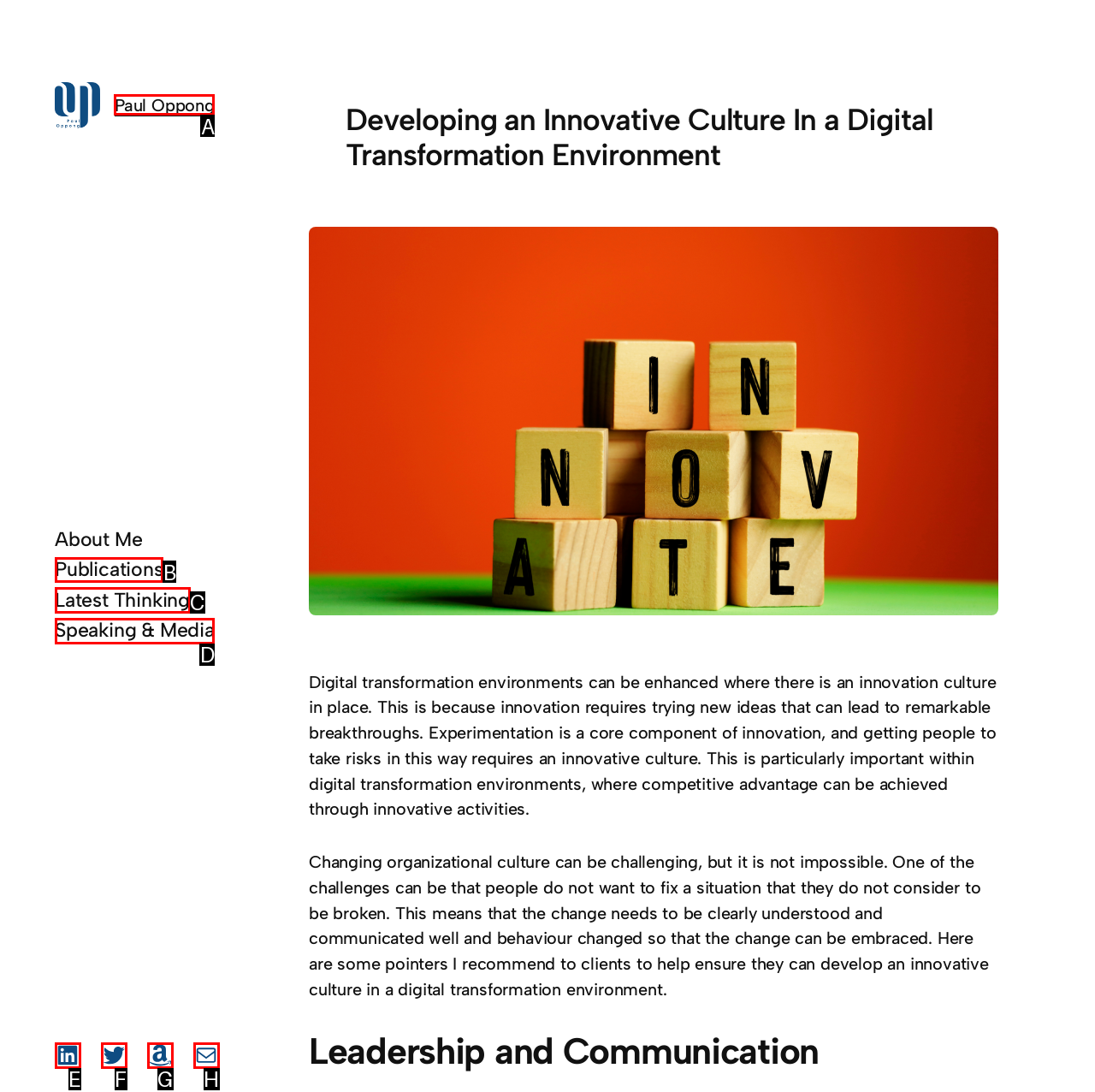Given the description: Latest Thinking, pick the option that matches best and answer with the corresponding letter directly.

C